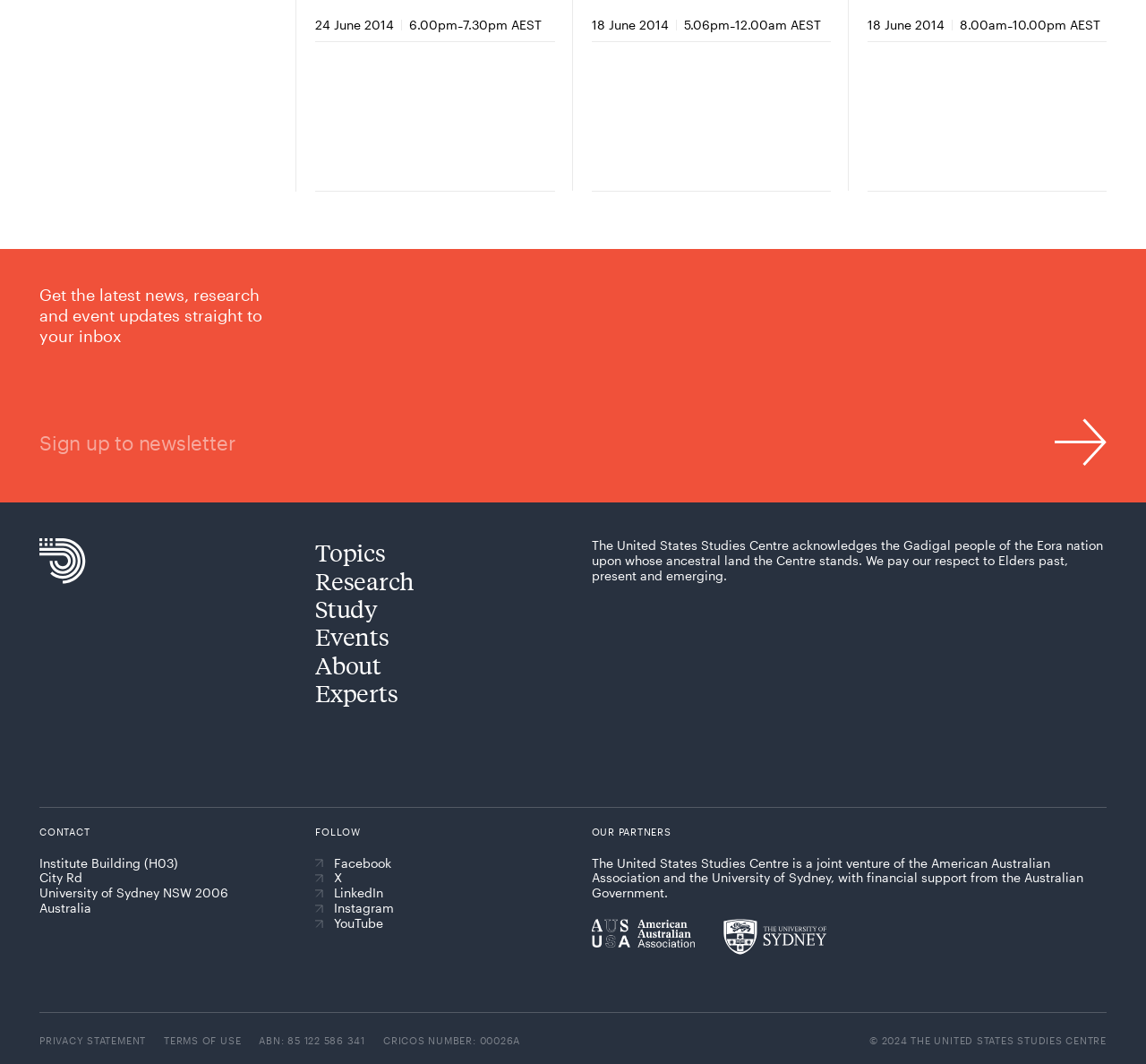Find the bounding box coordinates of the area to click in order to follow the instruction: "Visit the American Australian Association".

[0.516, 0.864, 0.606, 0.891]